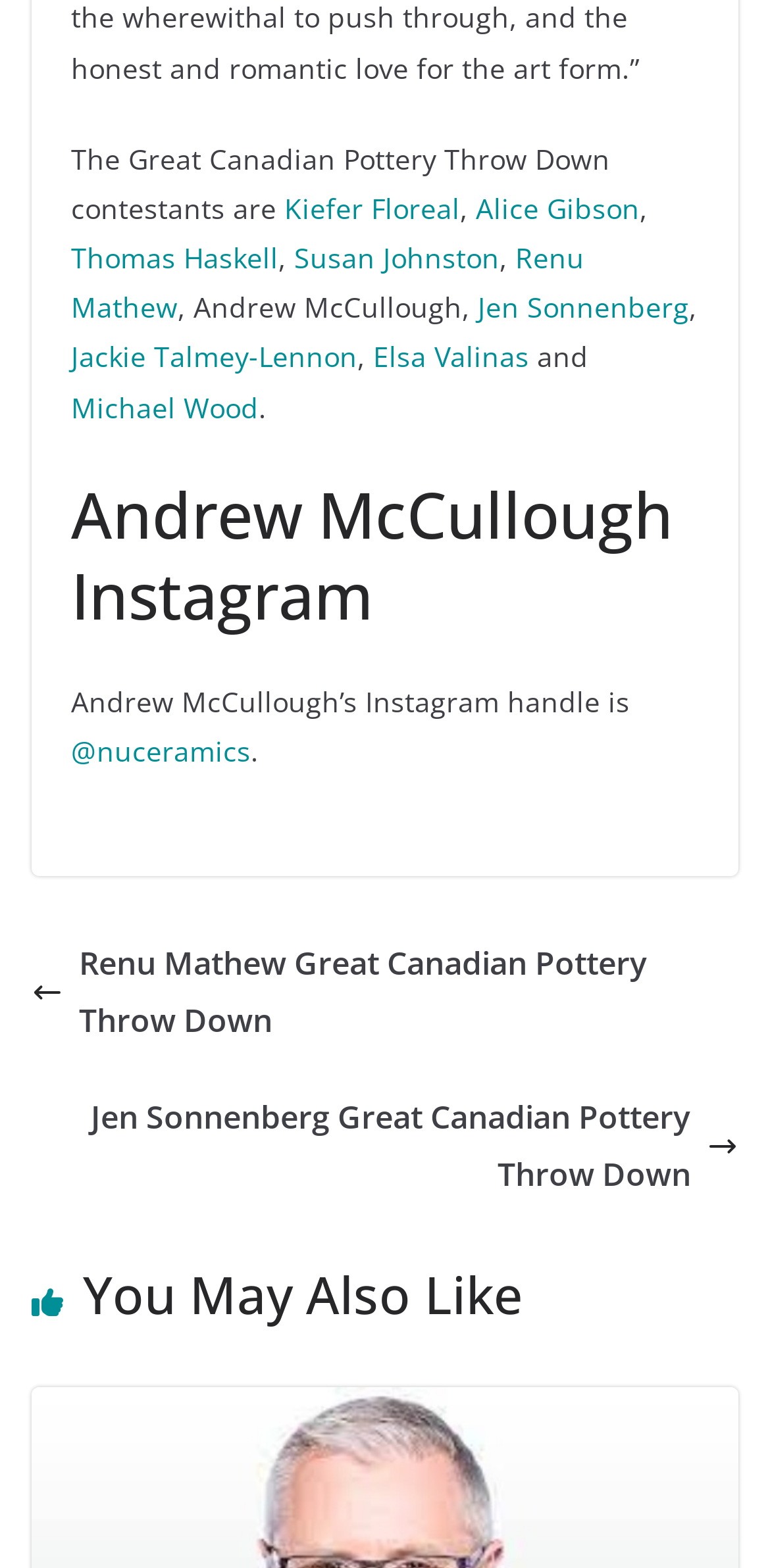Please identify the bounding box coordinates of the clickable region that I should interact with to perform the following instruction: "Explore Bob McKenzie's page". The coordinates should be expressed as four float numbers between 0 and 1, i.e., [left, top, right, bottom].

[0.041, 0.889, 0.959, 0.917]